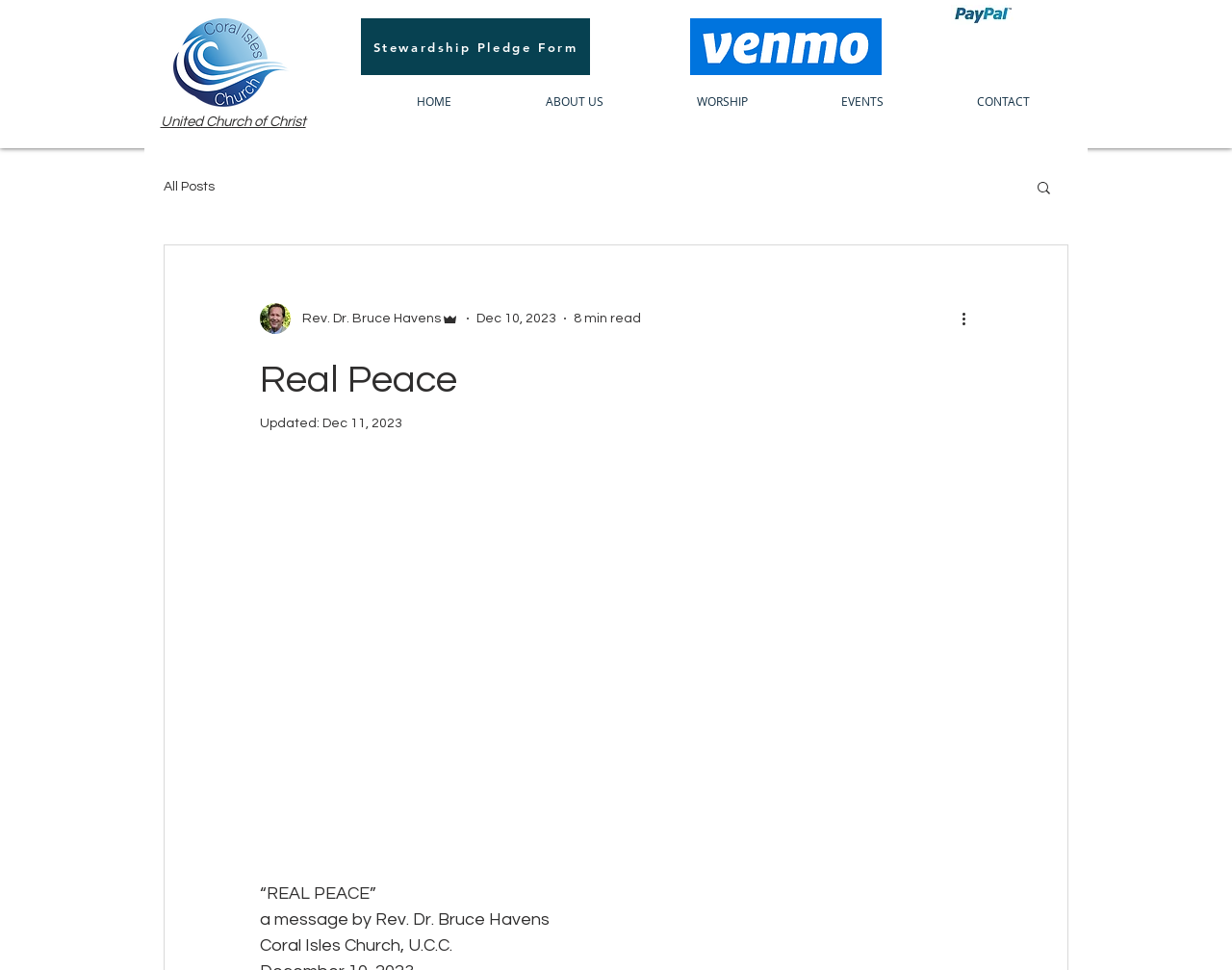Locate the bounding box coordinates of the element's region that should be clicked to carry out the following instruction: "Search for something". The coordinates need to be four float numbers between 0 and 1, i.e., [left, top, right, bottom].

[0.84, 0.185, 0.855, 0.205]